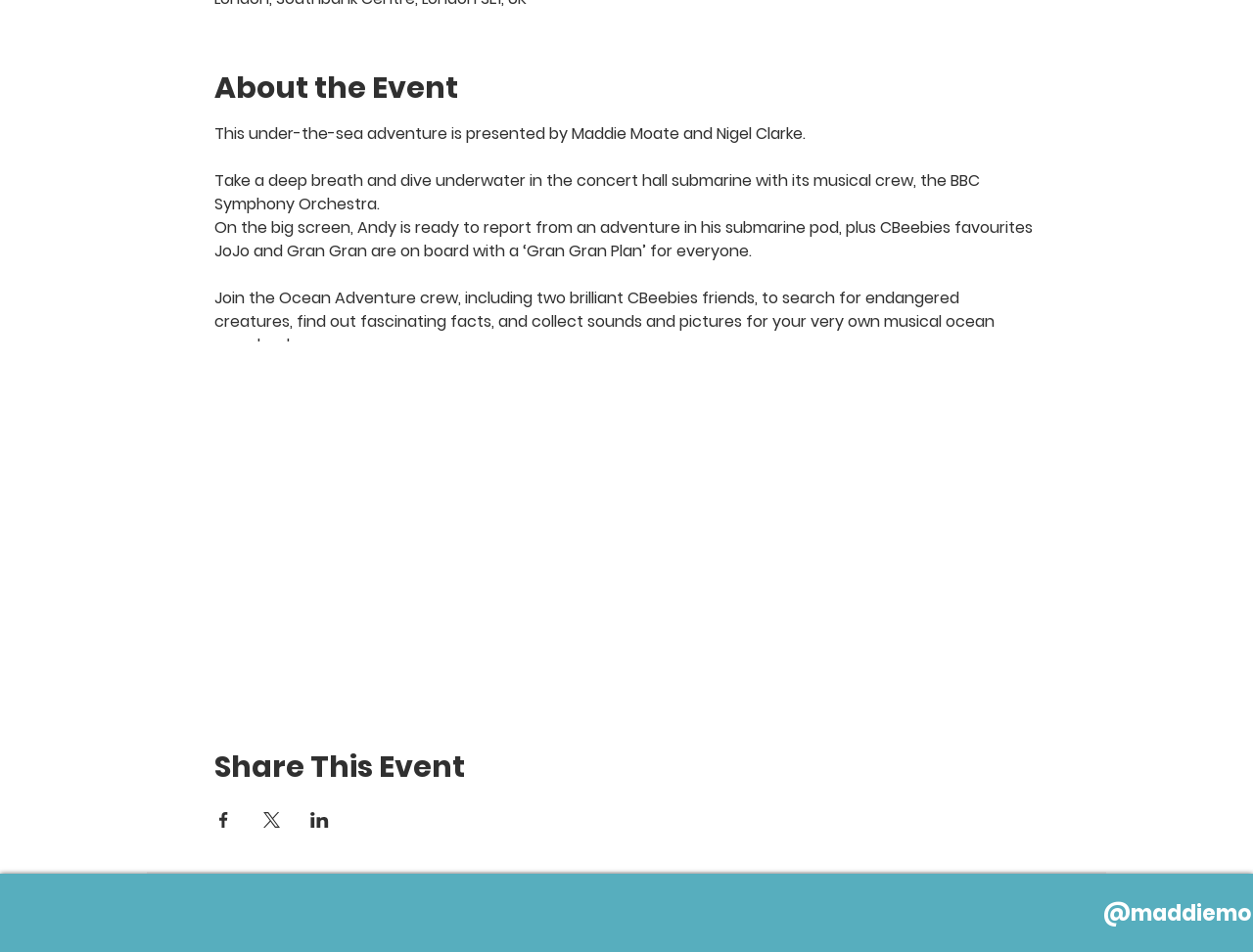What is the name of the CBeebies friends joining the Ocean Adventure crew?
Refer to the image and respond with a one-word or short-phrase answer.

JoJo and Gran Gran